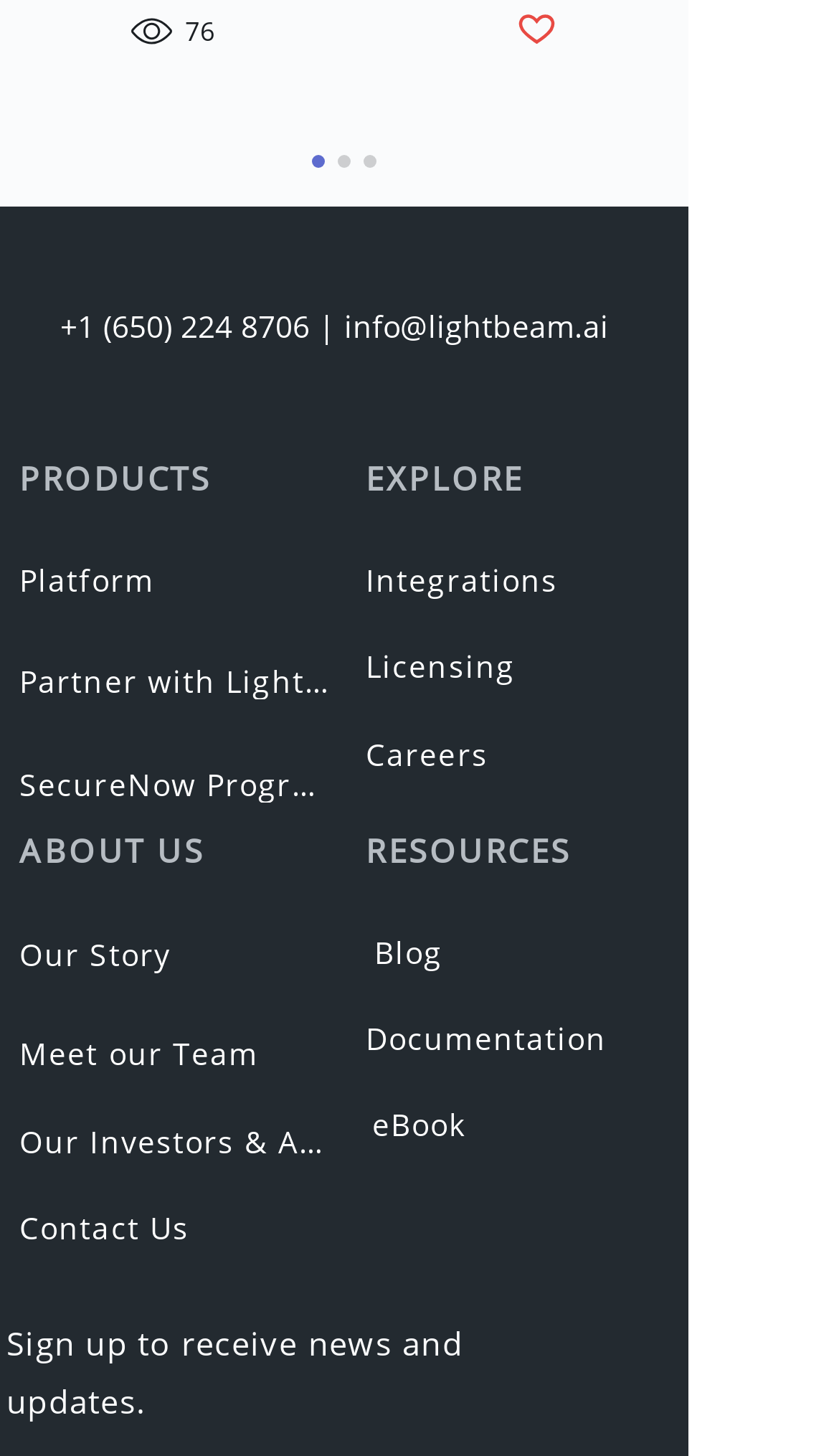Please identify the bounding box coordinates of the element's region that needs to be clicked to fulfill the following instruction: "Send an email to info@lightbeam.ai". The bounding box coordinates should consist of four float numbers between 0 and 1, i.e., [left, top, right, bottom].

[0.41, 0.21, 0.726, 0.238]